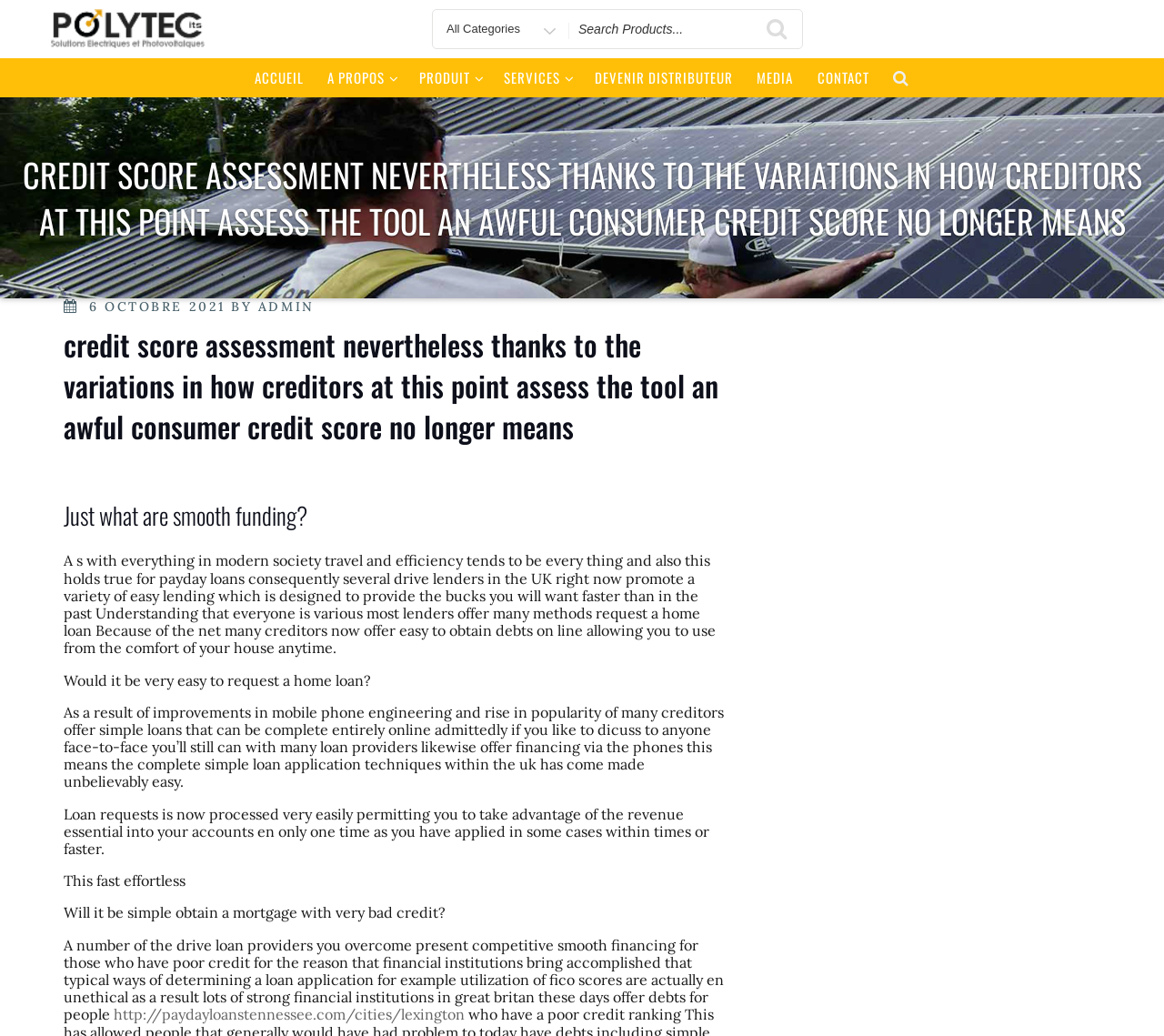Pinpoint the bounding box coordinates of the element that must be clicked to accomplish the following instruction: "Search for something". The coordinates should be in the format of four float numbers between 0 and 1, i.e., [left, top, right, bottom].

None